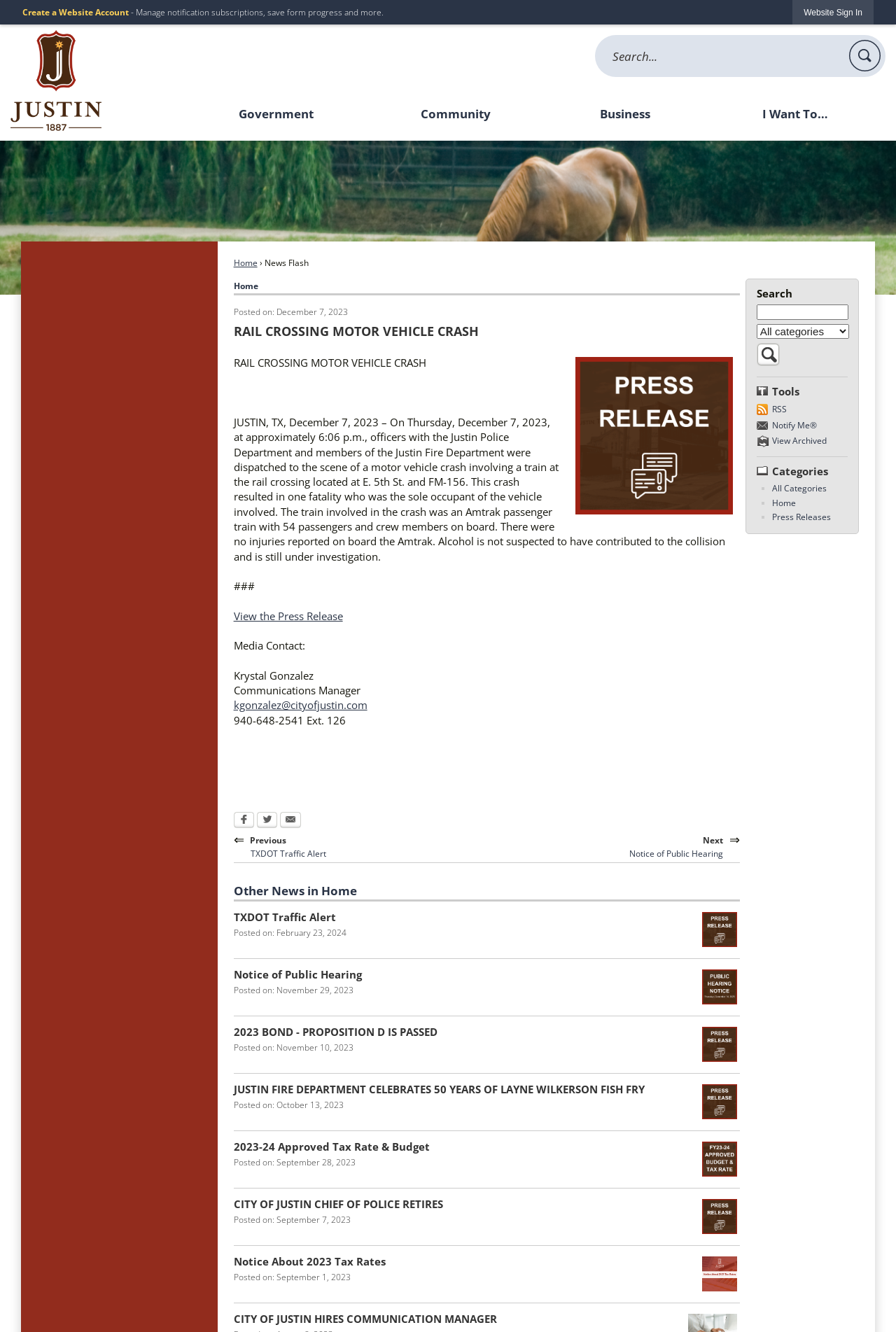How many news items are there in the 'Other News in Home' section?
Look at the image and answer with only one word or phrase.

5